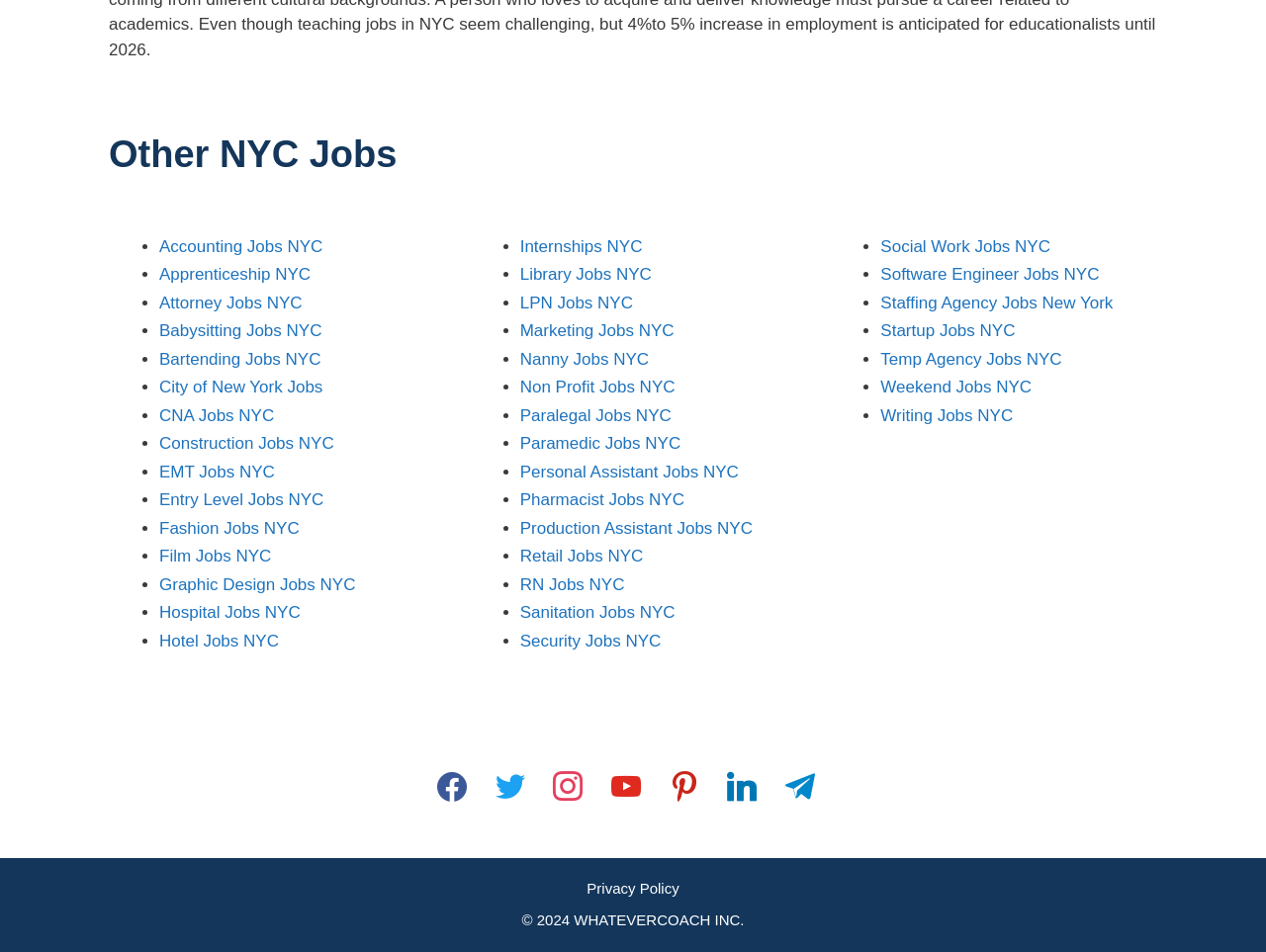Find the bounding box coordinates of the element you need to click on to perform this action: 'Click on Accounting Jobs NYC'. The coordinates should be represented by four float values between 0 and 1, in the format [left, top, right, bottom].

[0.126, 0.249, 0.255, 0.269]